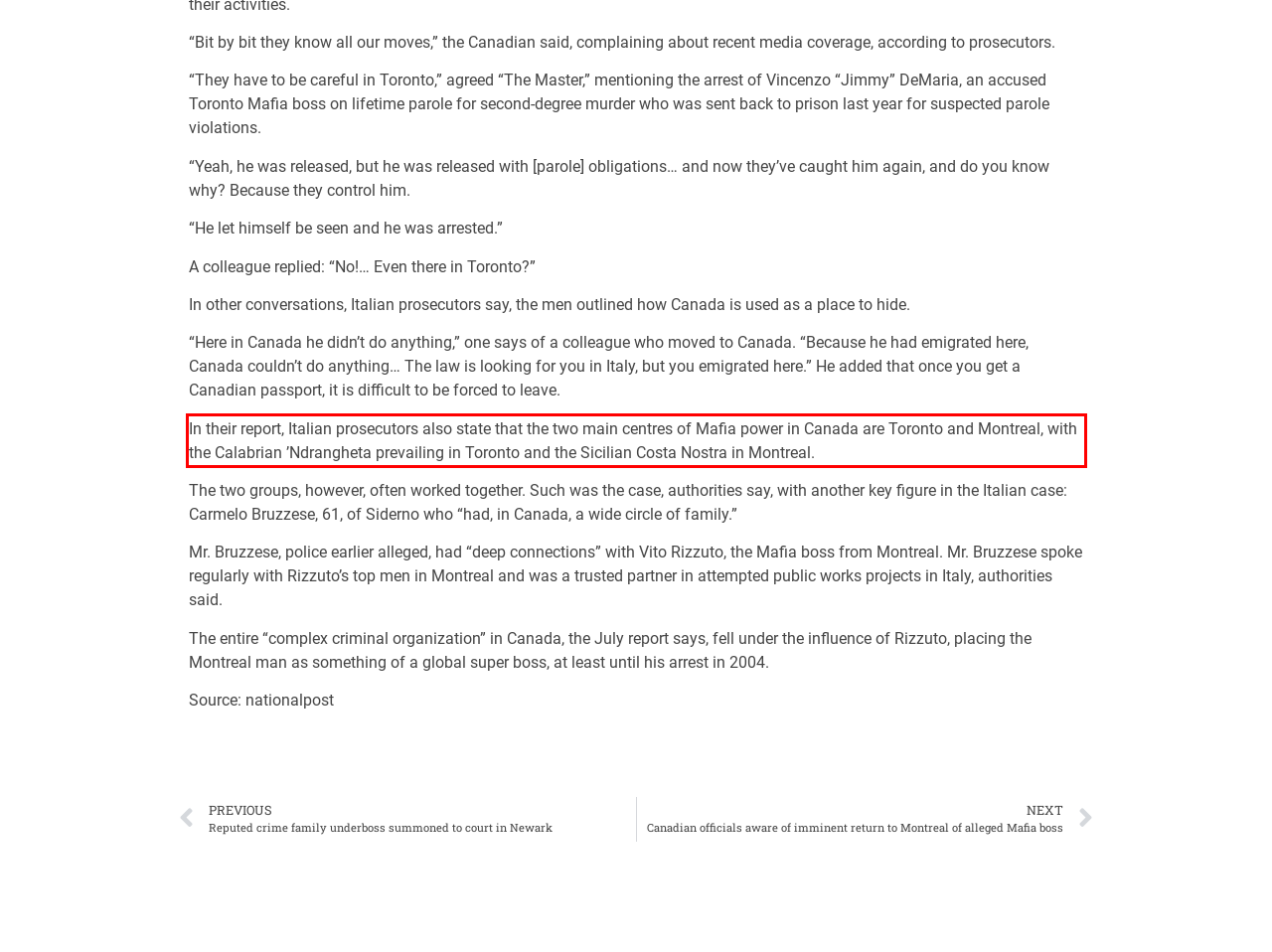Analyze the screenshot of the webpage and extract the text from the UI element that is inside the red bounding box.

In their report, Italian prosecutors also state that the two main centres of Mafia power in Canada are Toronto and Montreal, with the Calabrian ’Ndrangheta prevailing in Toronto and the Sicilian Costa Nostra in Montreal.